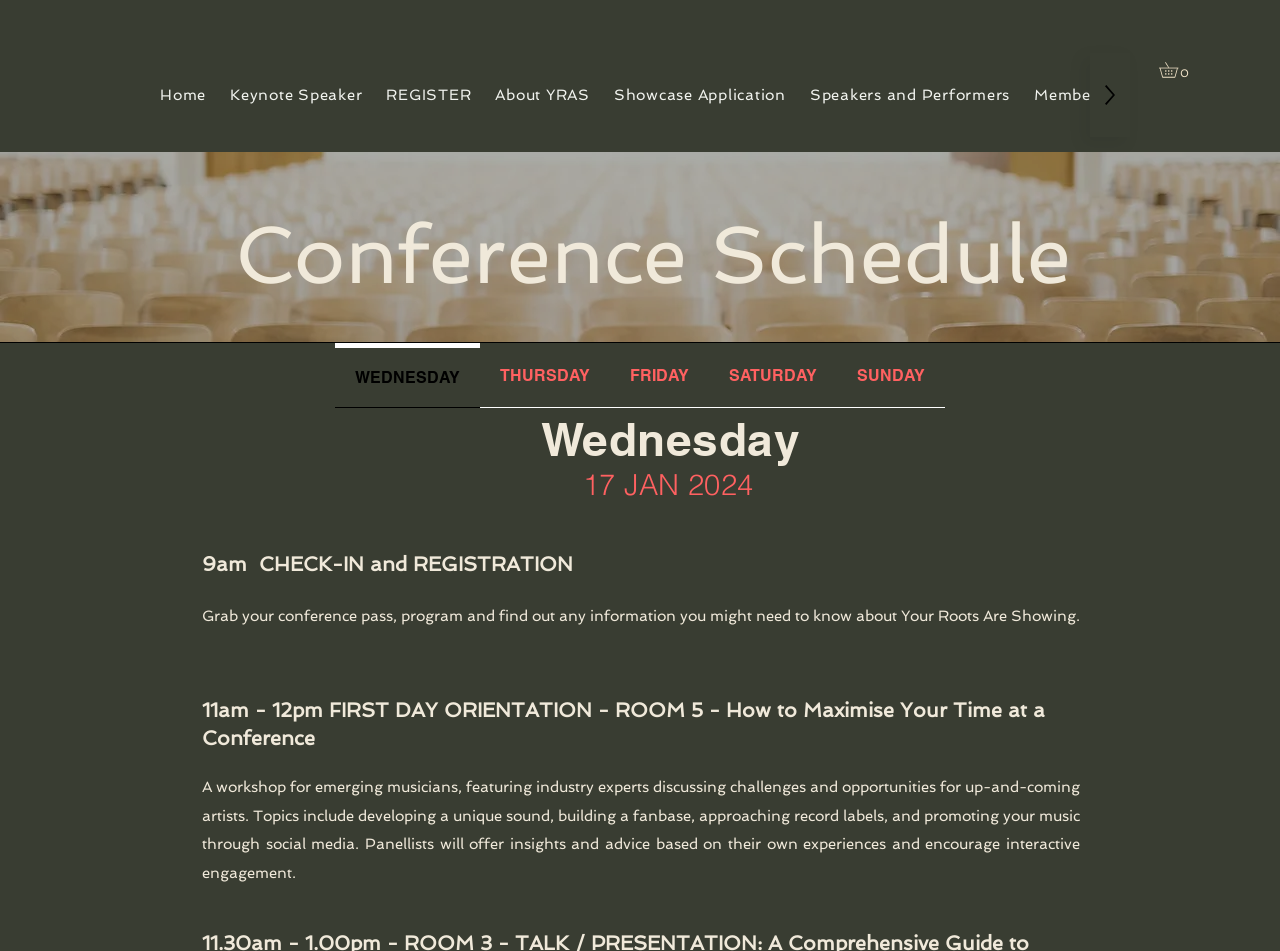Provide the bounding box coordinates of the HTML element described by the text: "Keynote Speaker". The coordinates should be in the format [left, top, right, bottom] with values between 0 and 1.

[0.172, 0.056, 0.291, 0.144]